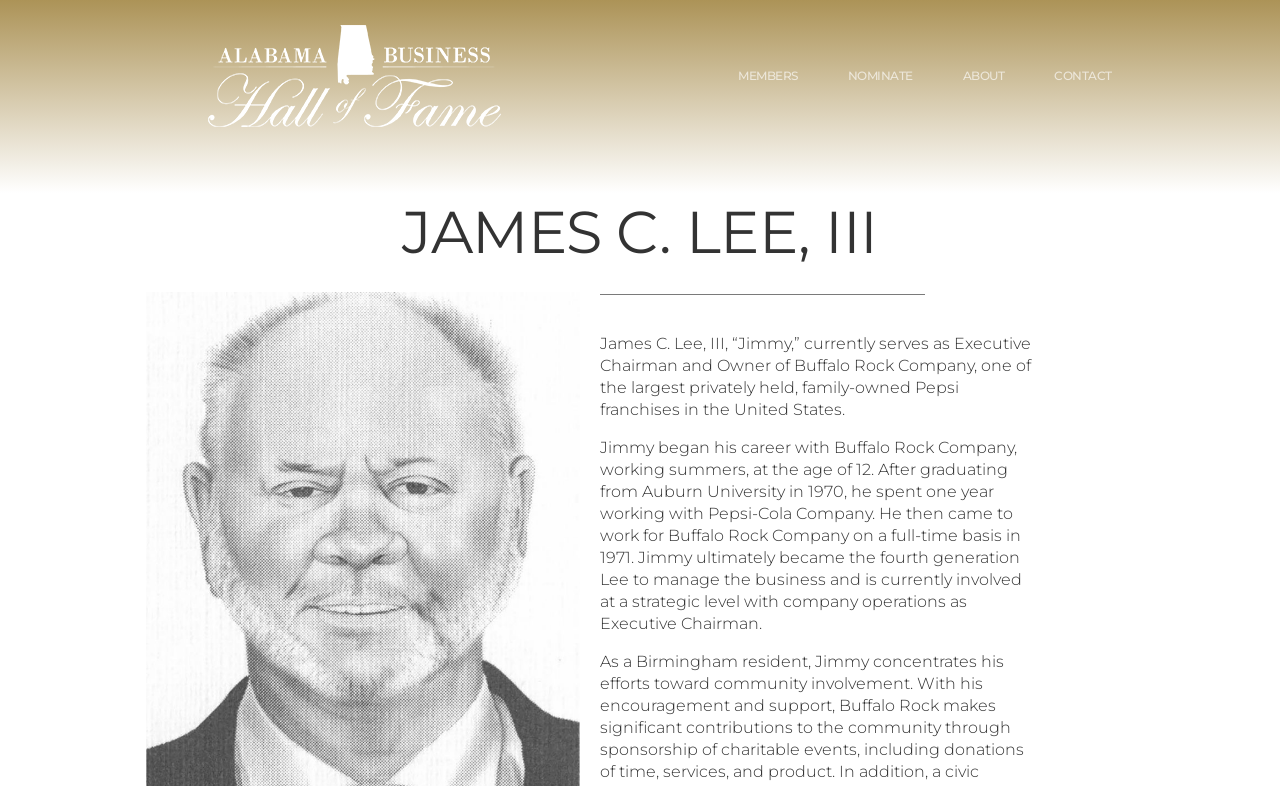Locate and provide the bounding box coordinates for the HTML element that matches this description: "About".

[0.752, 0.083, 0.785, 0.109]